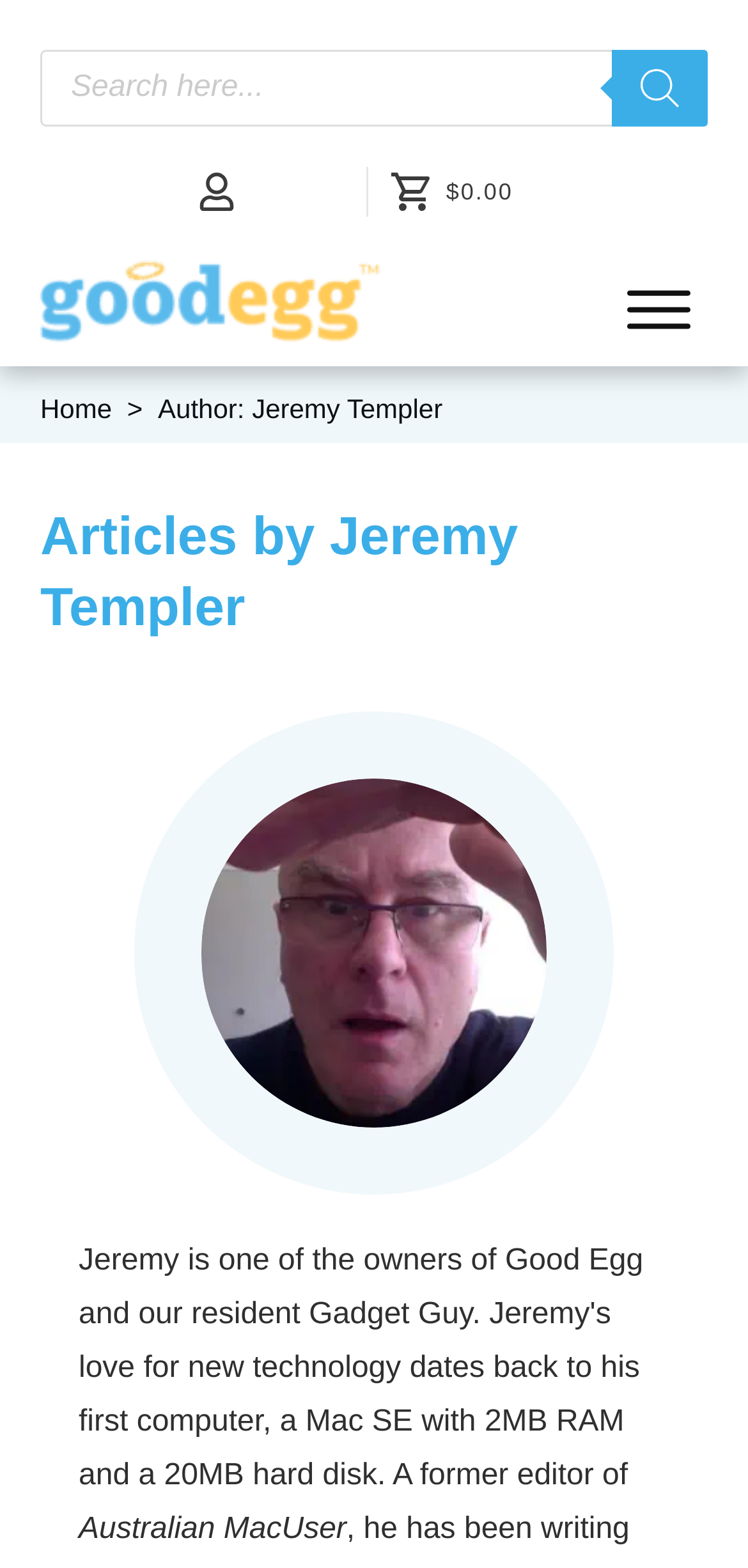Identify the bounding box for the UI element that is described as follows: "parent_node: Products search aria-label="Search"".

[0.818, 0.032, 0.946, 0.081]